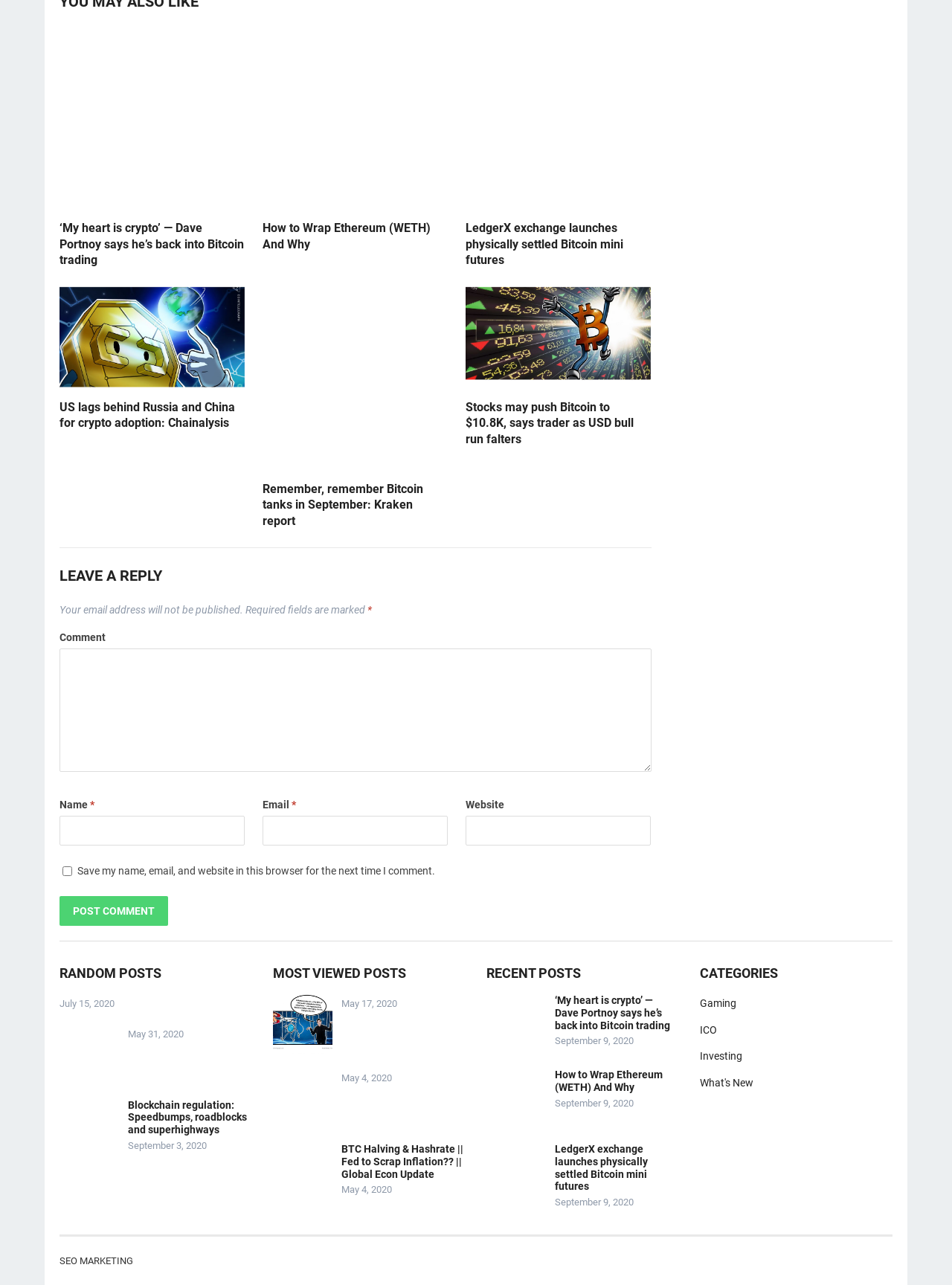What is the date of the most recent post?
Please respond to the question thoroughly and include all relevant details.

I looked at the dates associated with the recent posts and found that the most recent post has a date of September 9, 2020.